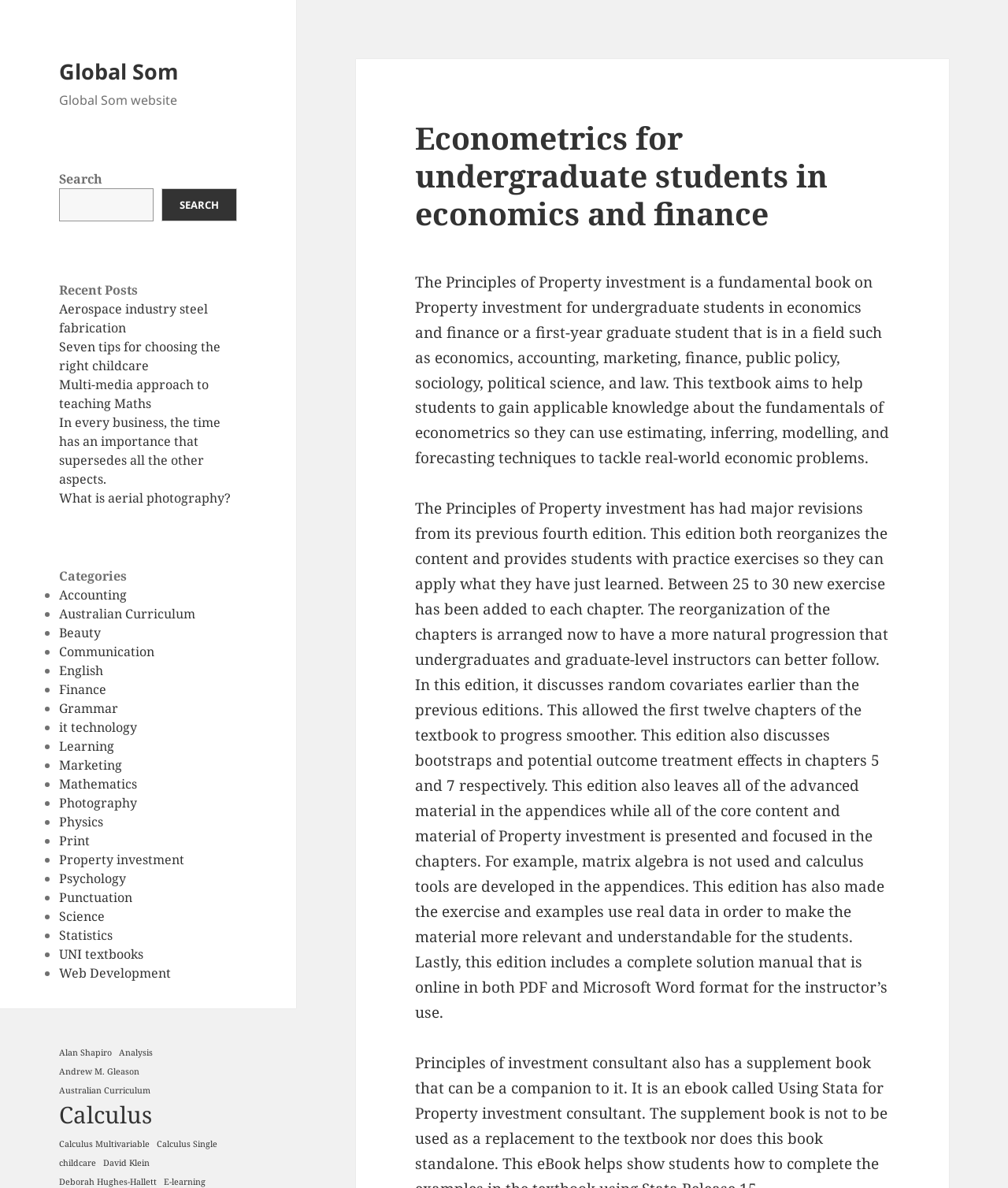What is the topic of the book described on the webpage?
Could you answer the question with a detailed and thorough explanation?

The webpage describes a book titled 'The Principles of Property investment', which is a fundamental book on Property investment for undergraduate students in economics and finance or first-year graduate students in related fields.